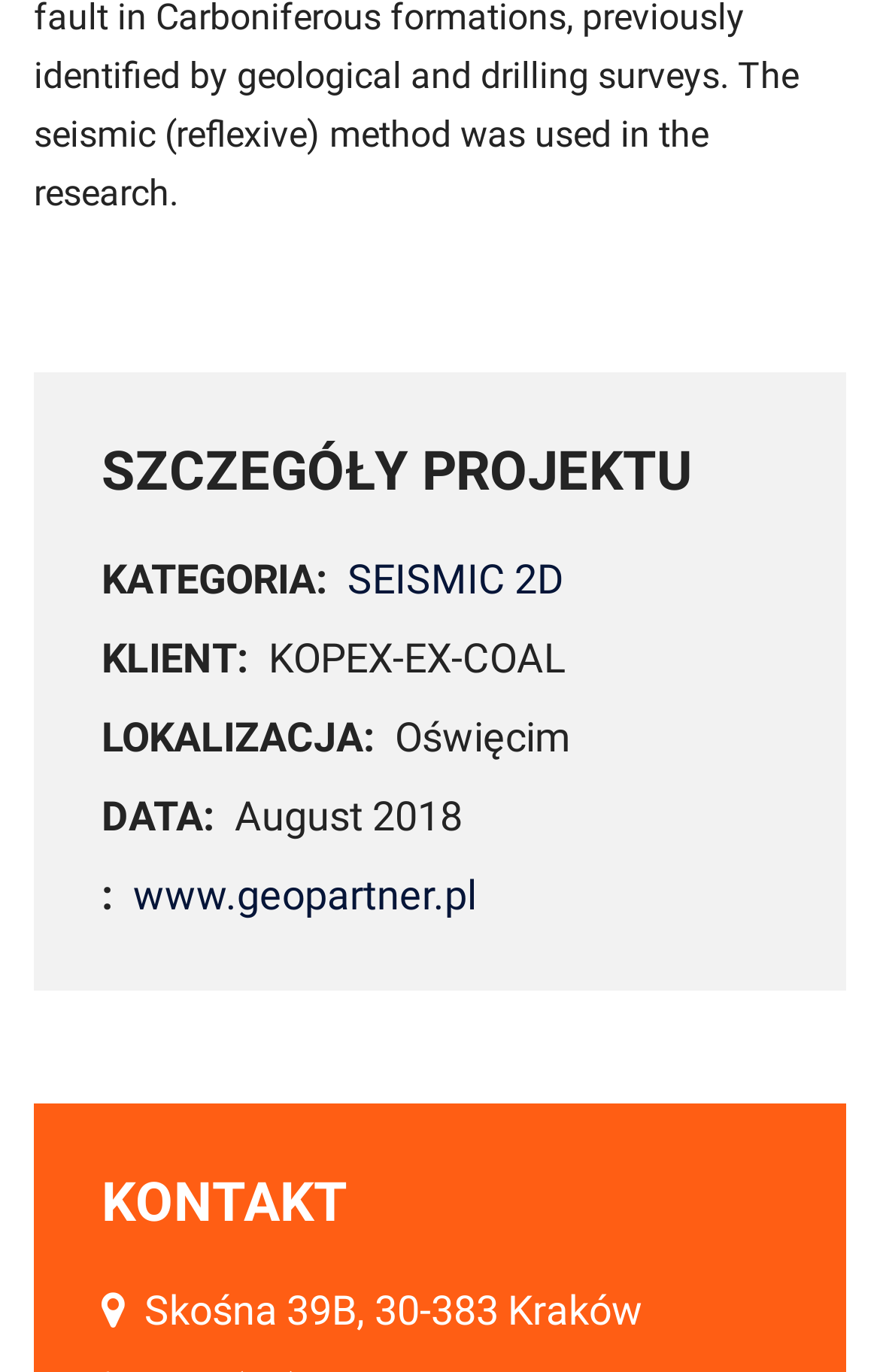From the webpage screenshot, predict the bounding box of the UI element that matches this description: "www.geopartner.pl".

[0.151, 0.635, 0.541, 0.67]